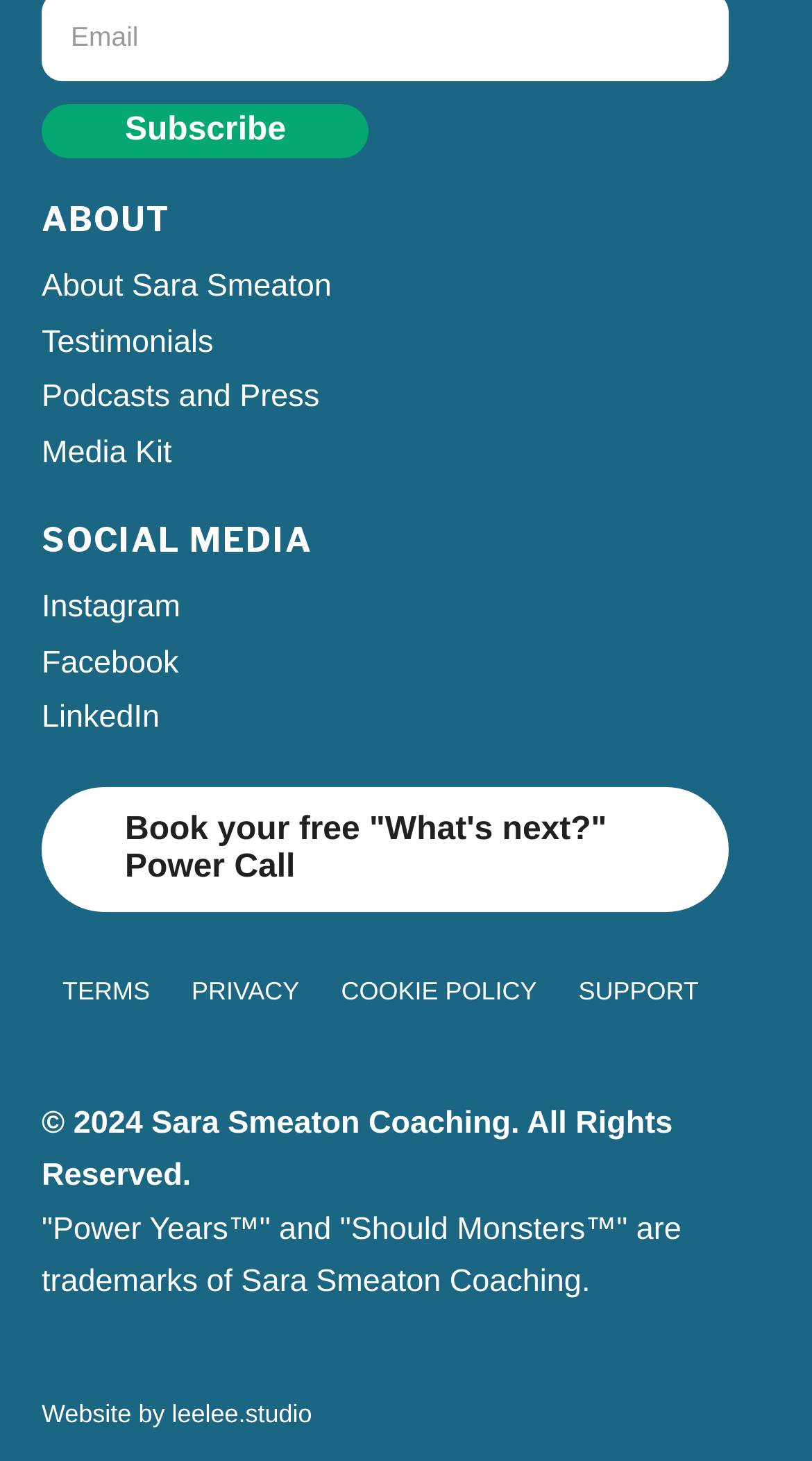Please find the bounding box coordinates of the element that must be clicked to perform the given instruction: "Subscribe to the newsletter". The coordinates should be four float numbers from 0 to 1, i.e., [left, top, right, bottom].

[0.051, 0.071, 0.455, 0.108]